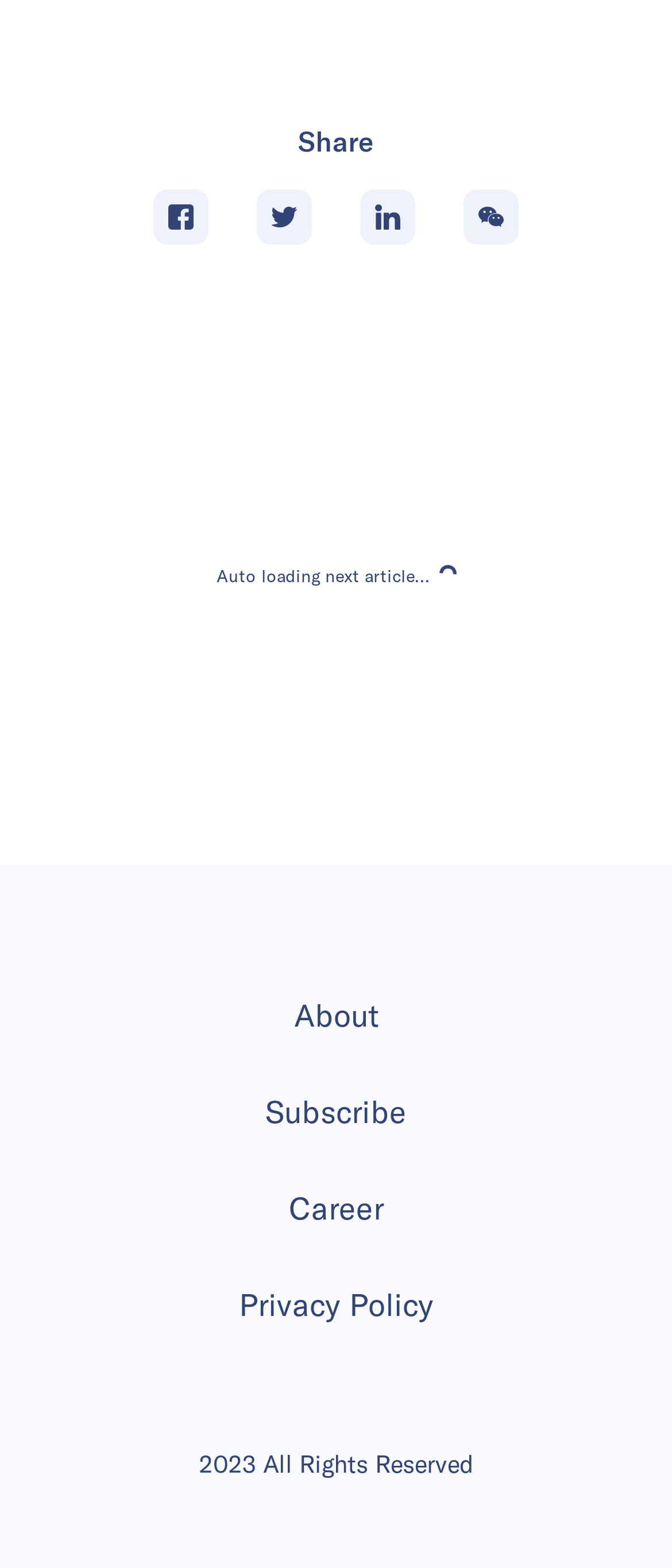Please specify the coordinates of the bounding box for the element that should be clicked to carry out this instruction: "Share on LinkedIn". The coordinates must be four float numbers between 0 and 1, formatted as [left, top, right, bottom].

[0.536, 0.121, 0.618, 0.156]